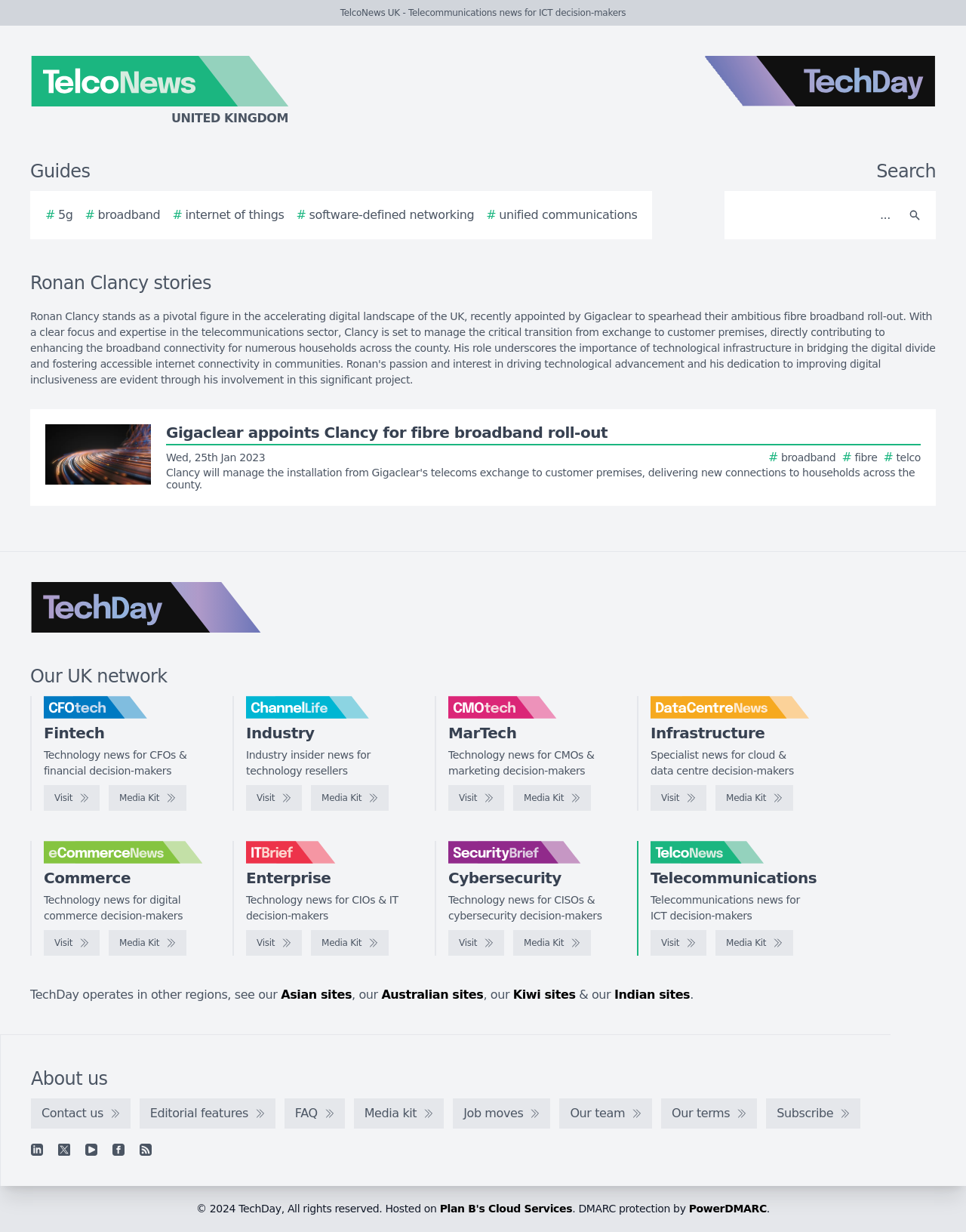Identify the bounding box coordinates of the region I need to click to complete this instruction: "Read Ronan Clancy stories".

[0.031, 0.219, 0.969, 0.241]